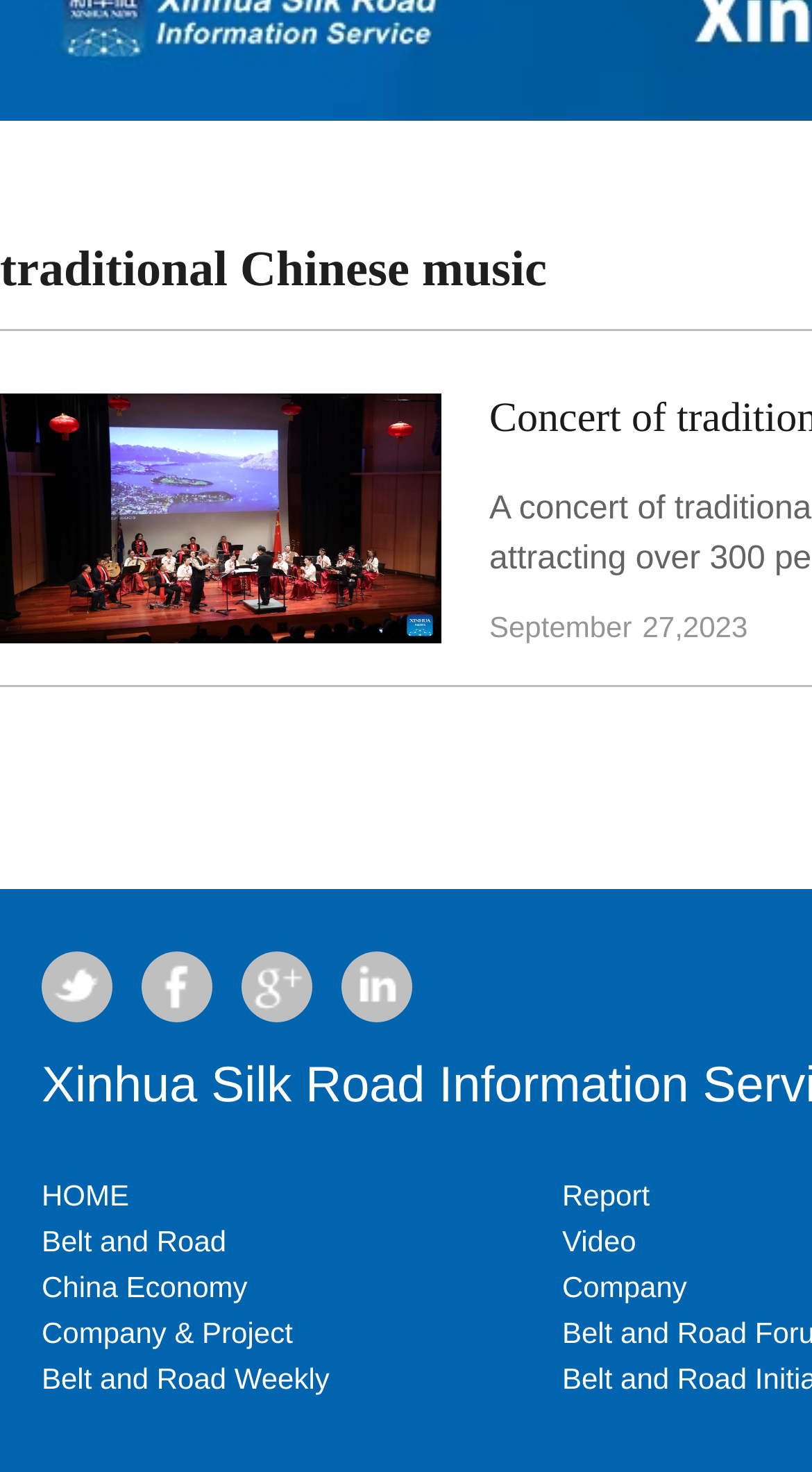From the element description China Economy, predict the bounding box coordinates of the UI element. The coordinates must be specified in the format (top-left x, top-left y, bottom-right x, bottom-right y) and should be within the 0 to 1 range.

[0.051, 0.863, 0.305, 0.885]